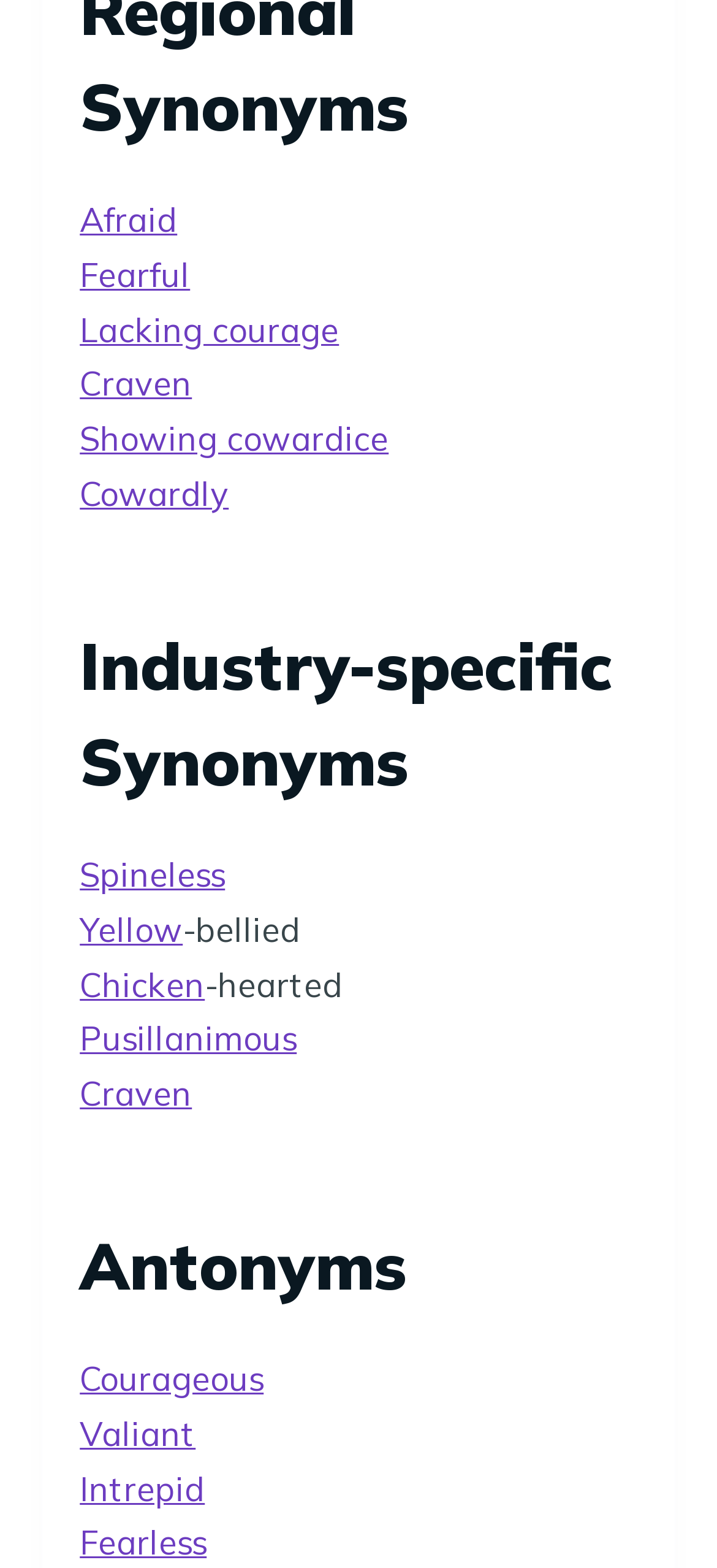Provide a brief response to the question below using a single word or phrase: 
What is the second word in the phrase '-bellied'?

bellied